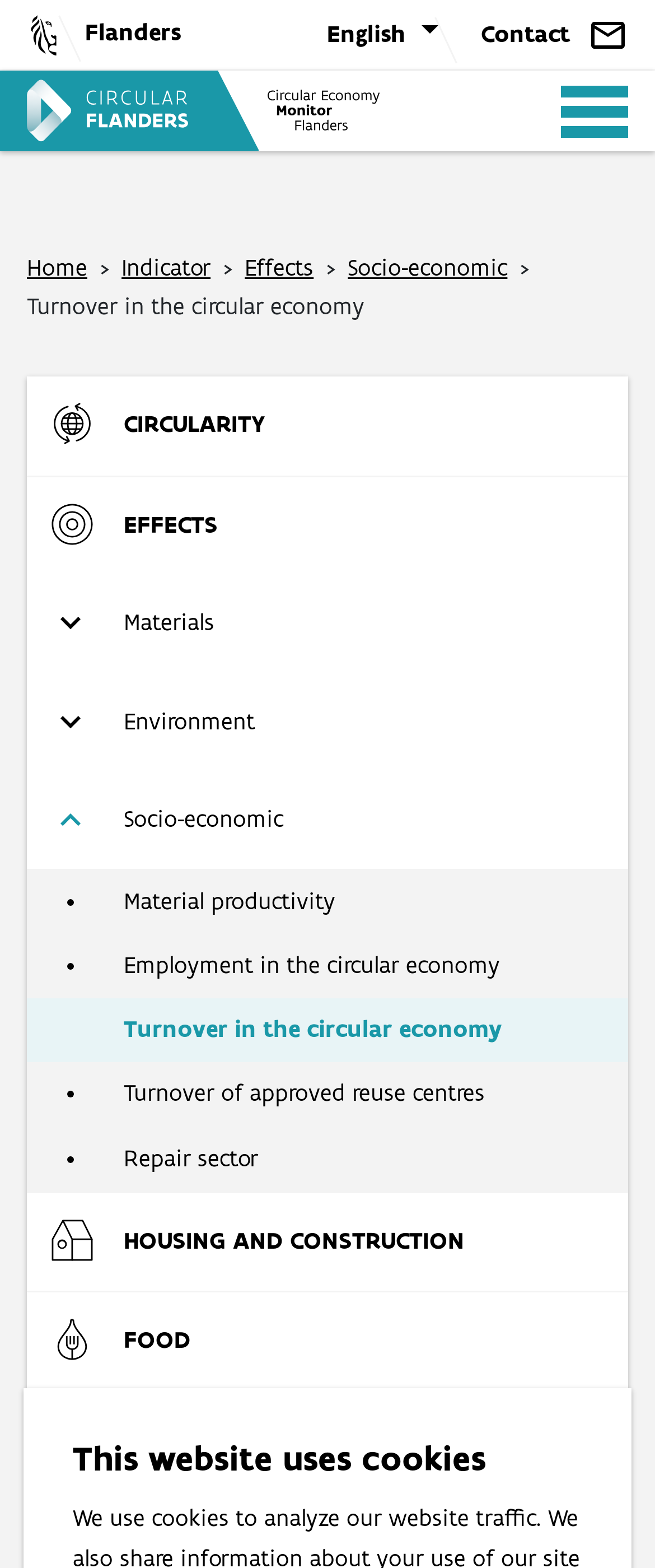Using the description: "Search", determine the UI element's bounding box coordinates. Ensure the coordinates are in the format of four float numbers between 0 and 1, i.e., [left, top, right, bottom].

None